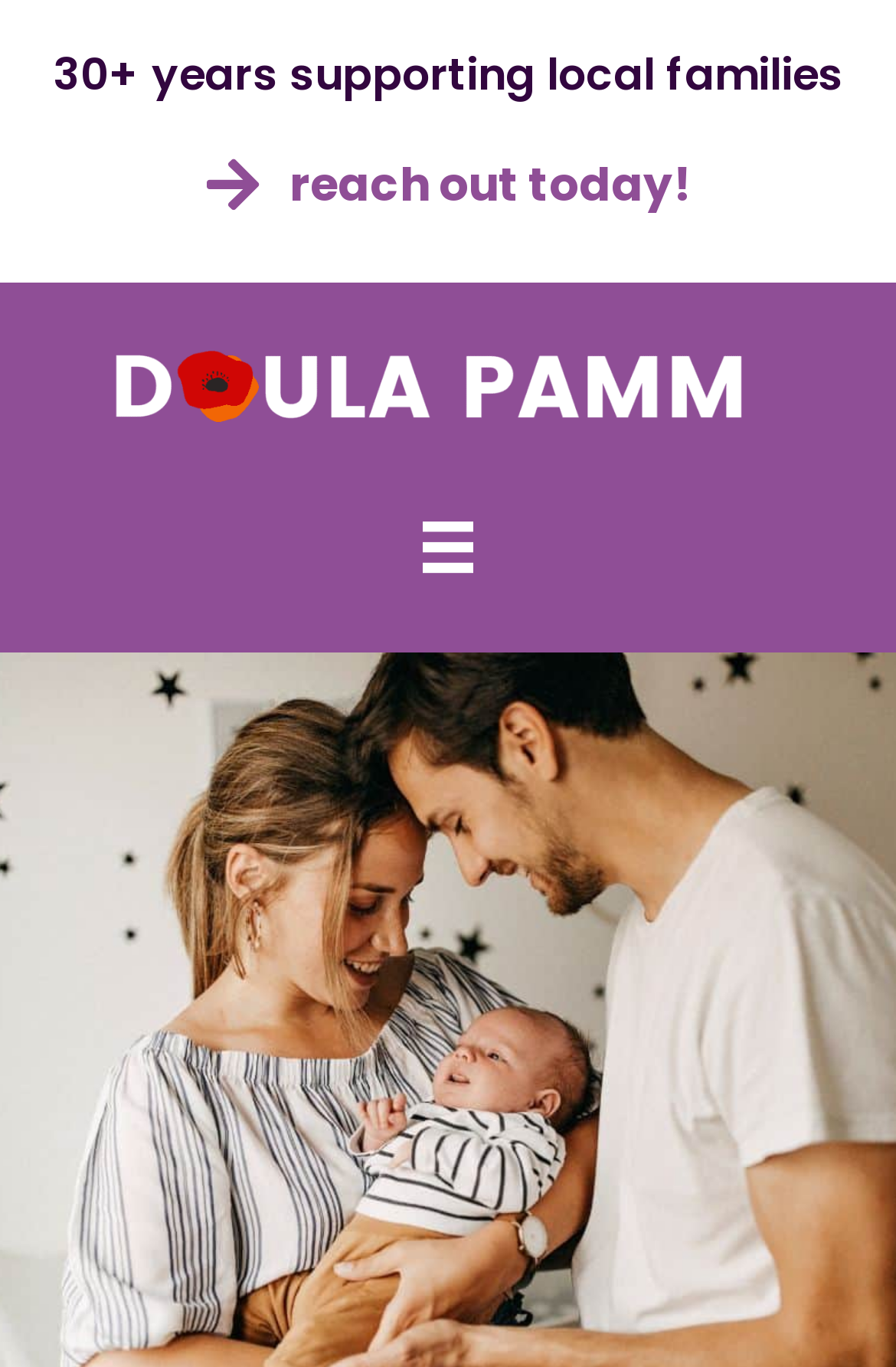Using the element description PLANT GEOGRAPHY, predict the bounding box coordinates for the UI element. Provide the coordinates in (top-left x, top-left y, bottom-right x, bottom-right y) format with values ranging from 0 to 1.

None